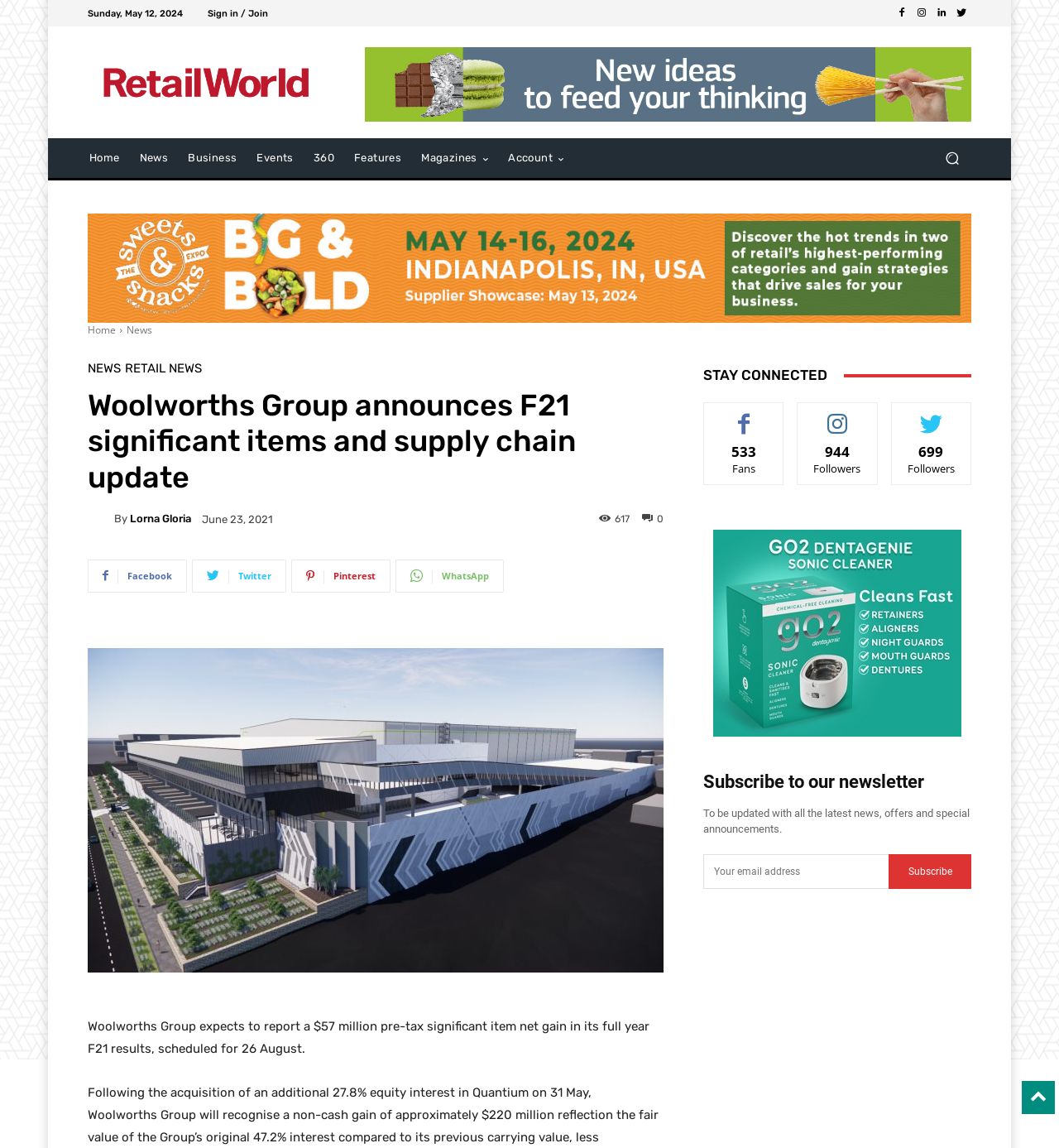Describe all the visual and textual components of the webpage comprehensively.

The webpage is about Woolworths Group announcing its F21 significant items and supply chain update. At the top, there is a date "Sunday, May 12, 2024" and a sign-in/join link. On the top-right corner, there are social media icons, including Facebook, Twitter, Pinterest, and WhatsApp. 

Below the date, there is a logo of Retail World Magazine, accompanied by a navigation menu with links to Home, News, Business, Events, 360, Features, Magazines, and Account. 

On the left side, there is a search button with a magnifying glass icon. Below the navigation menu, there is a large heading announcing the news about Woolworths Group, followed by the article's author, Lorna Gloria, and the publication date, June 23, 2021. 

The article's content is a brief summary of Woolworths Group's expected report on its full-year F21 results, scheduled for August 26. 

On the right side, there is a section titled "STAY CONNECTED" with social media links and fan/follower counts. Below this section, there is a newsletter subscription form with a heading "Subscribe to our newsletter" and a brief description of the newsletter's content. The form includes an email textbox and a subscribe button.